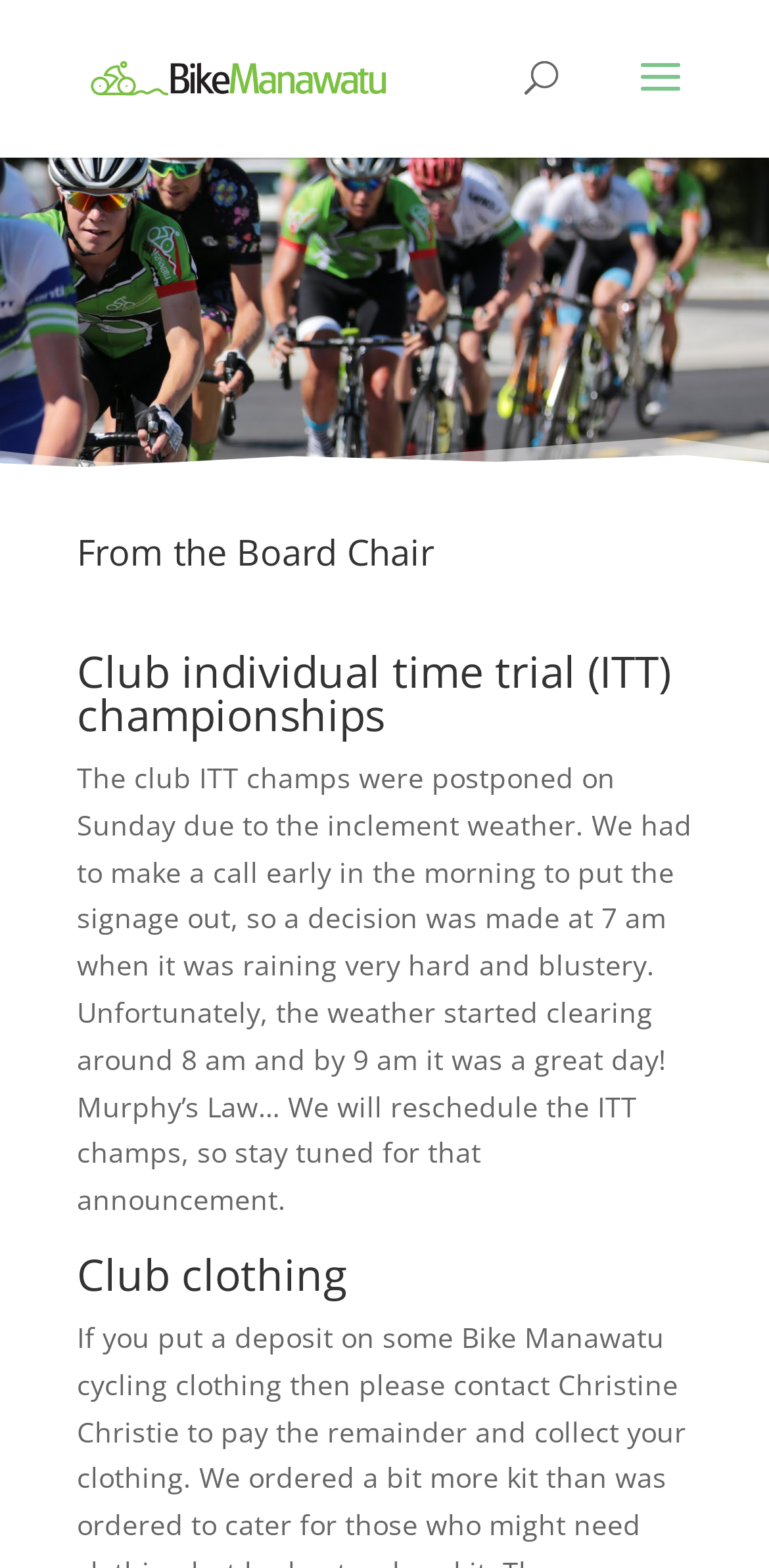Please answer the following question using a single word or phrase: 
What is the topic of the third heading?

Club clothing